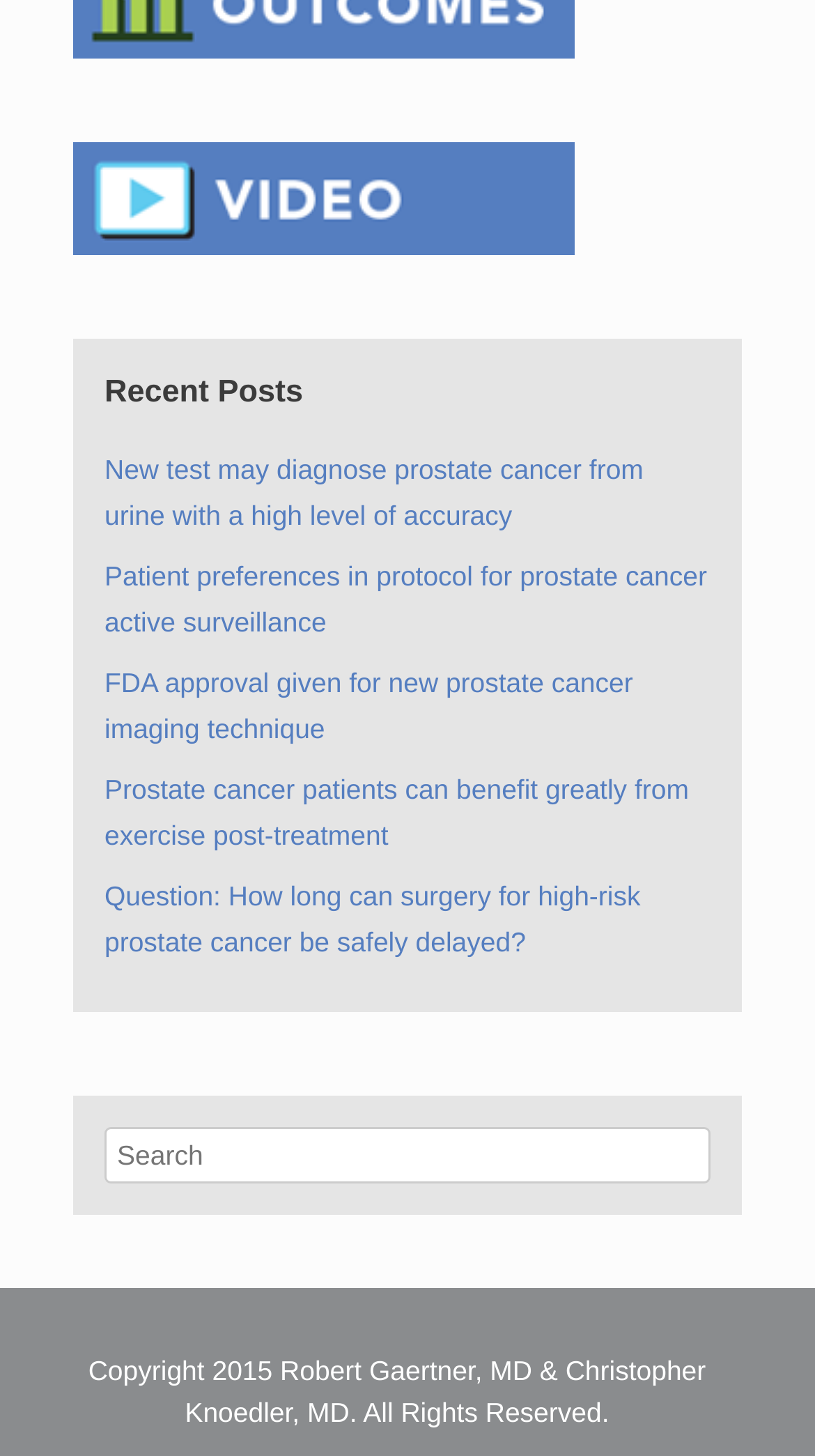Answer this question in one word or a short phrase: What is the category of posts listed?

Recent Posts